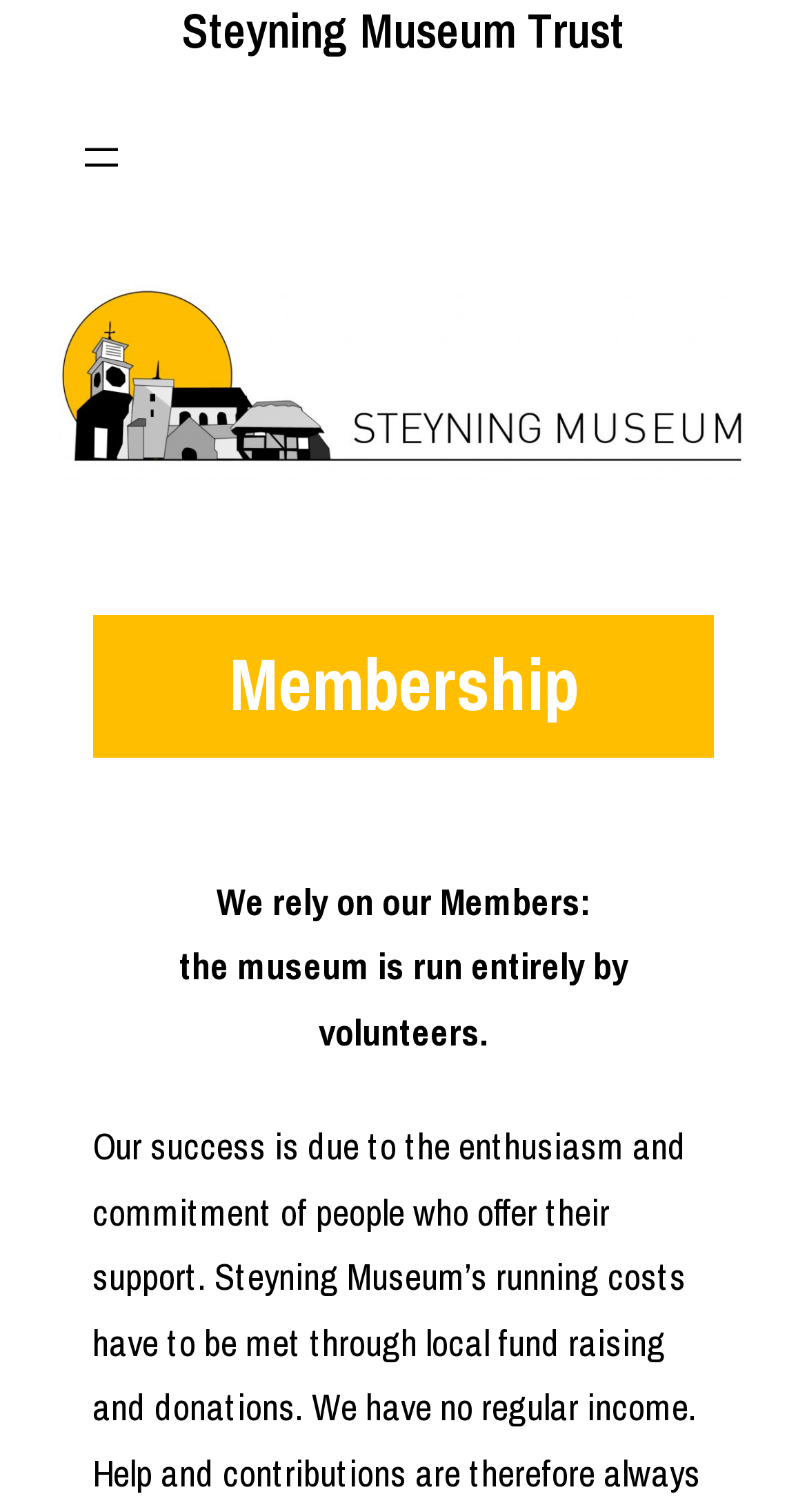Please determine the bounding box coordinates for the element with the description: "Contact us".

None